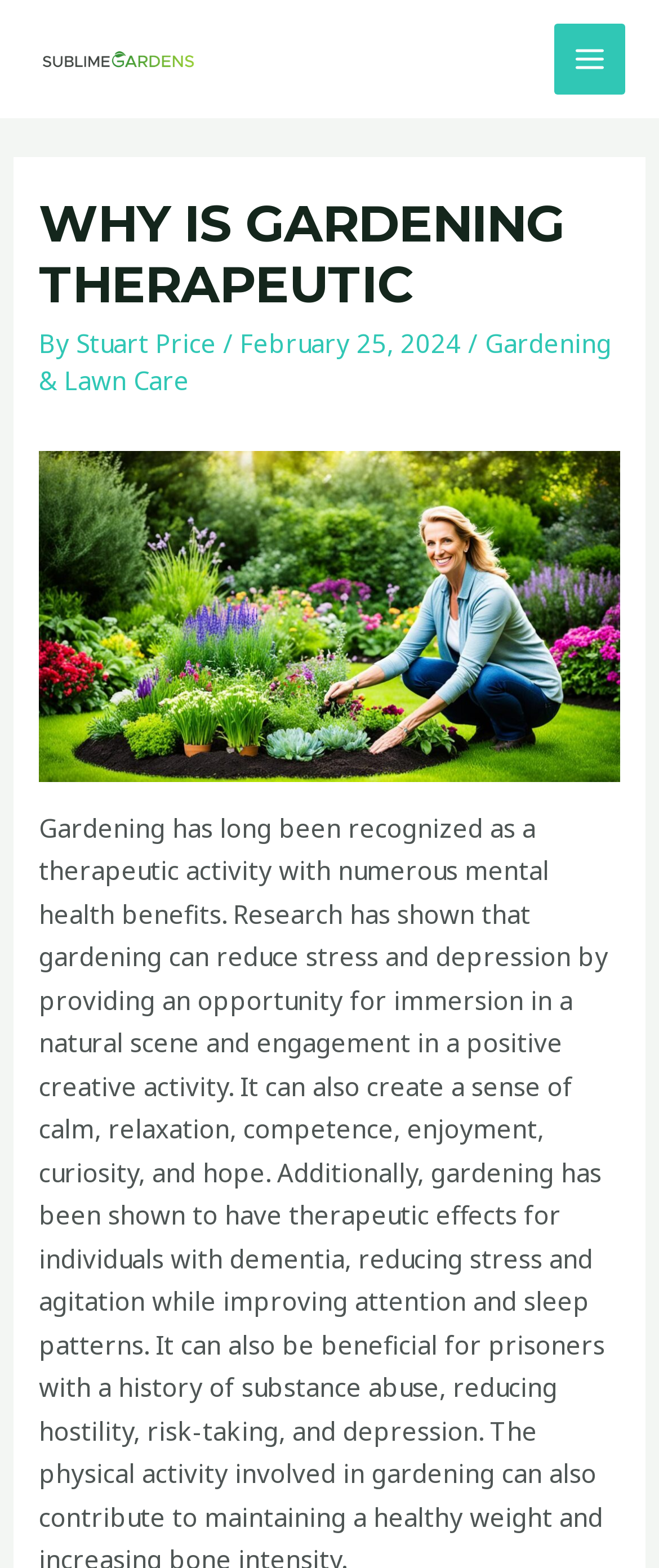Extract the main headline from the webpage and generate its text.

WHY IS GARDENING THERAPEUTIC